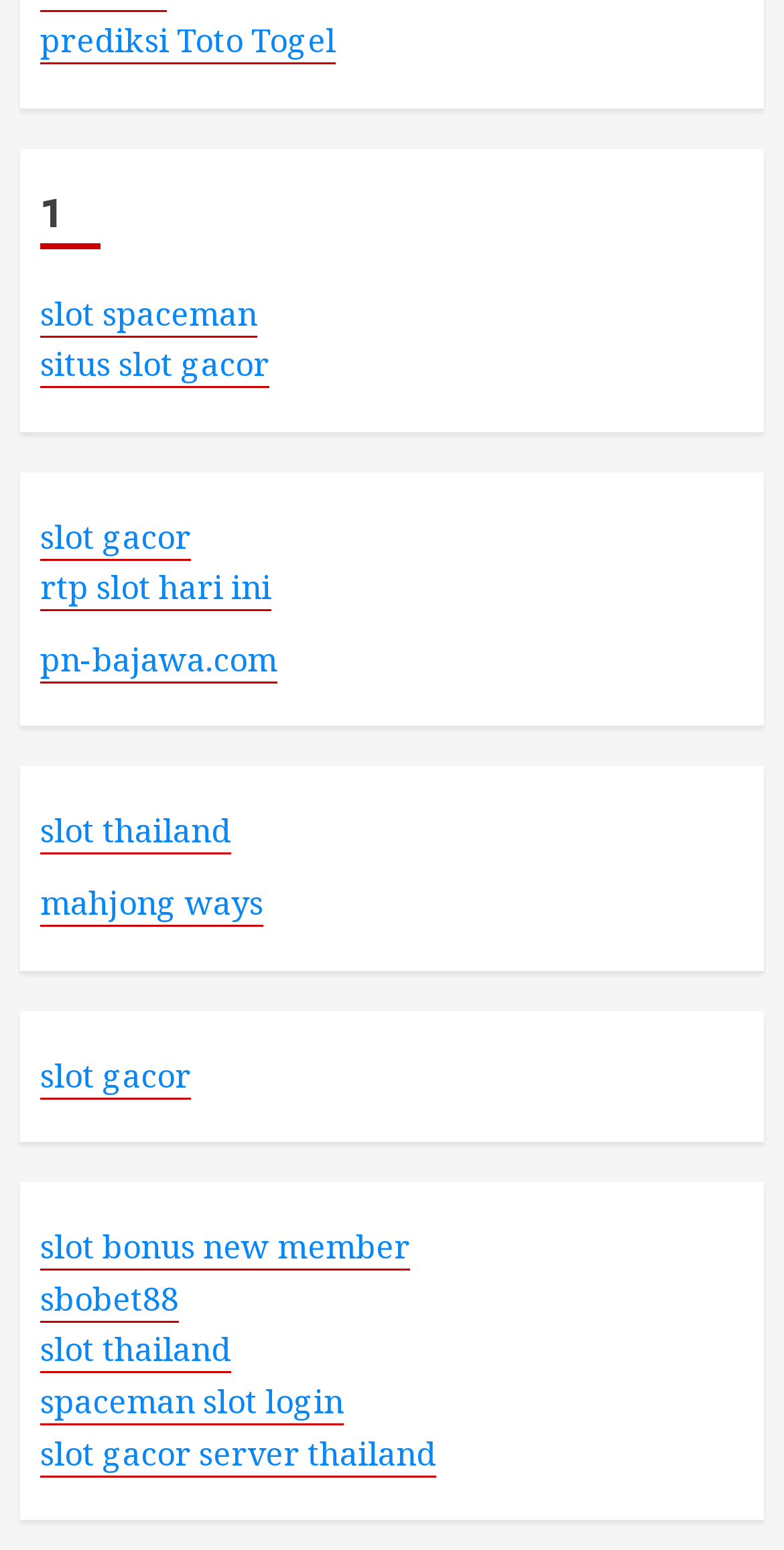Specify the bounding box coordinates of the area to click in order to follow the given instruction: "access pn-bajawa.com website."

[0.051, 0.411, 0.354, 0.441]